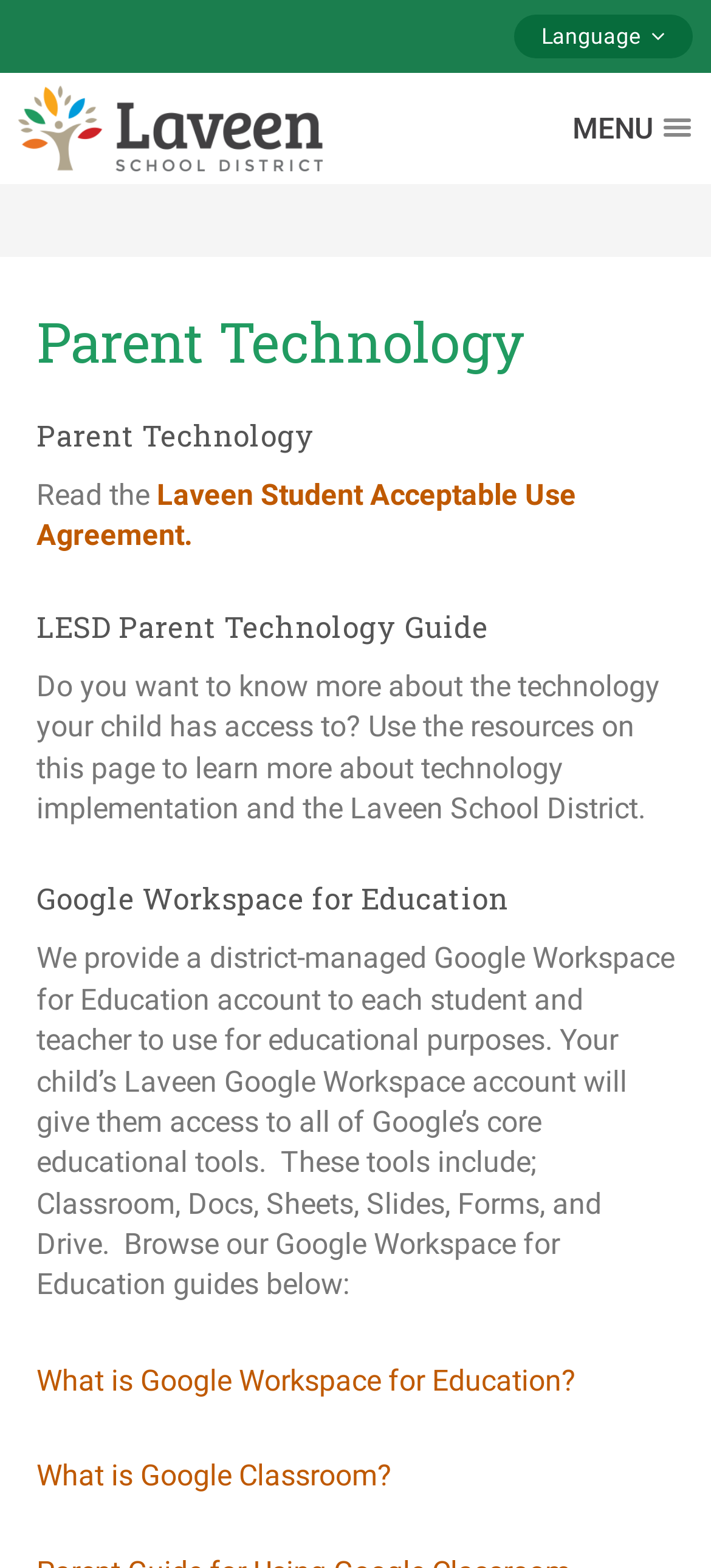Provide the bounding box coordinates for the specified HTML element described in this description: "Laveen School District". The coordinates should be four float numbers ranging from 0 to 1, in the format [left, top, right, bottom].

[0.026, 0.046, 0.5, 0.116]